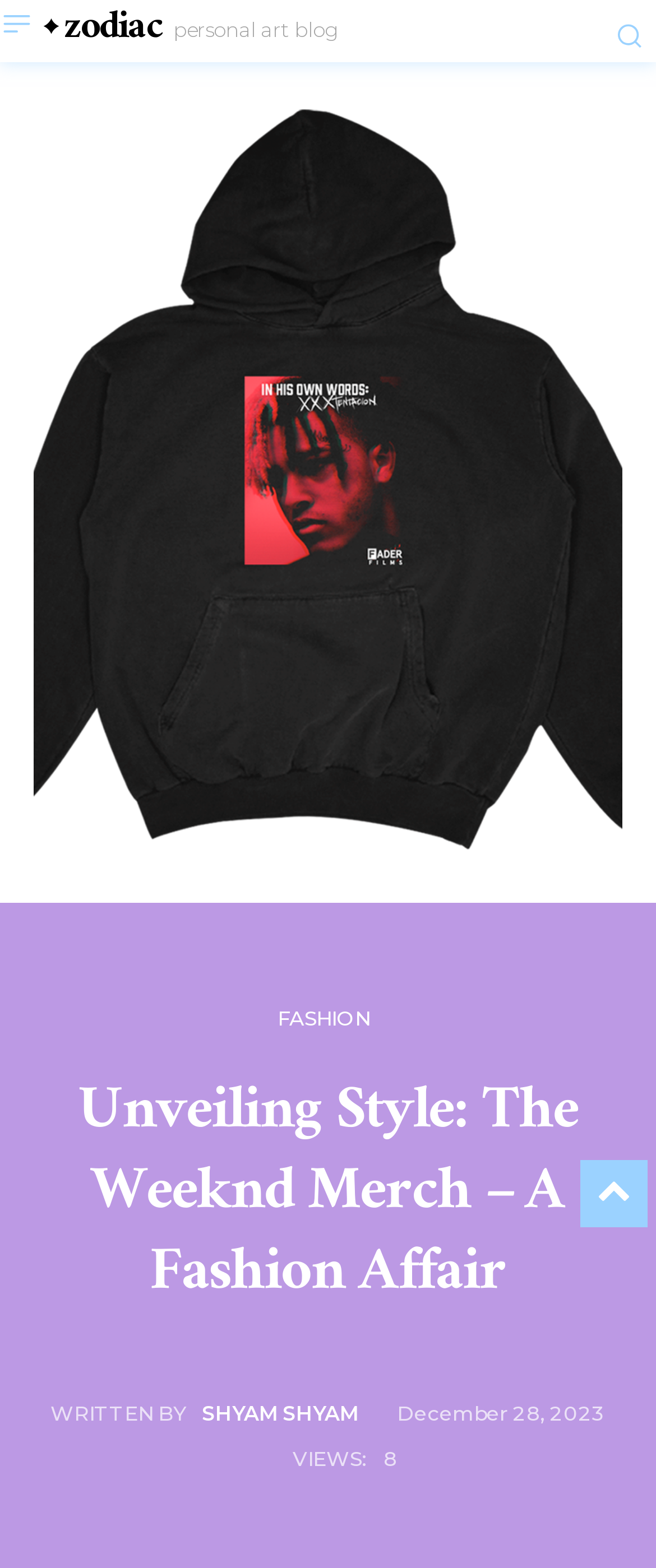For the following element description, predict the bounding box coordinates in the format (top-left x, top-left y, bottom-right x, bottom-right y). All values should be floating point numbers between 0 and 1. Description: zodiacpersonal art blog

[0.059, 0.005, 0.515, 0.036]